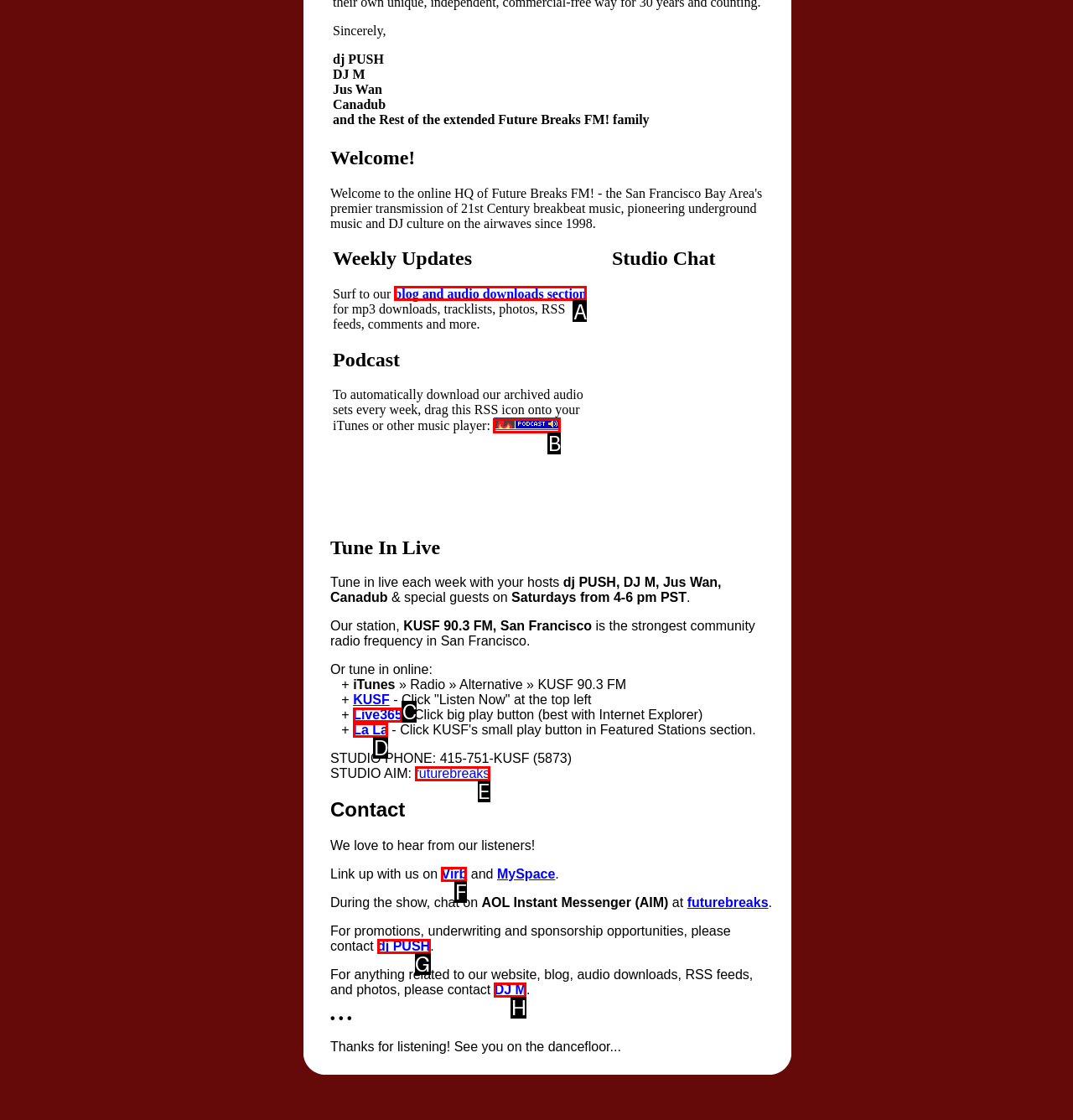Tell me which option I should click to complete the following task: Click the 'Virb' link Answer with the option's letter from the given choices directly.

F